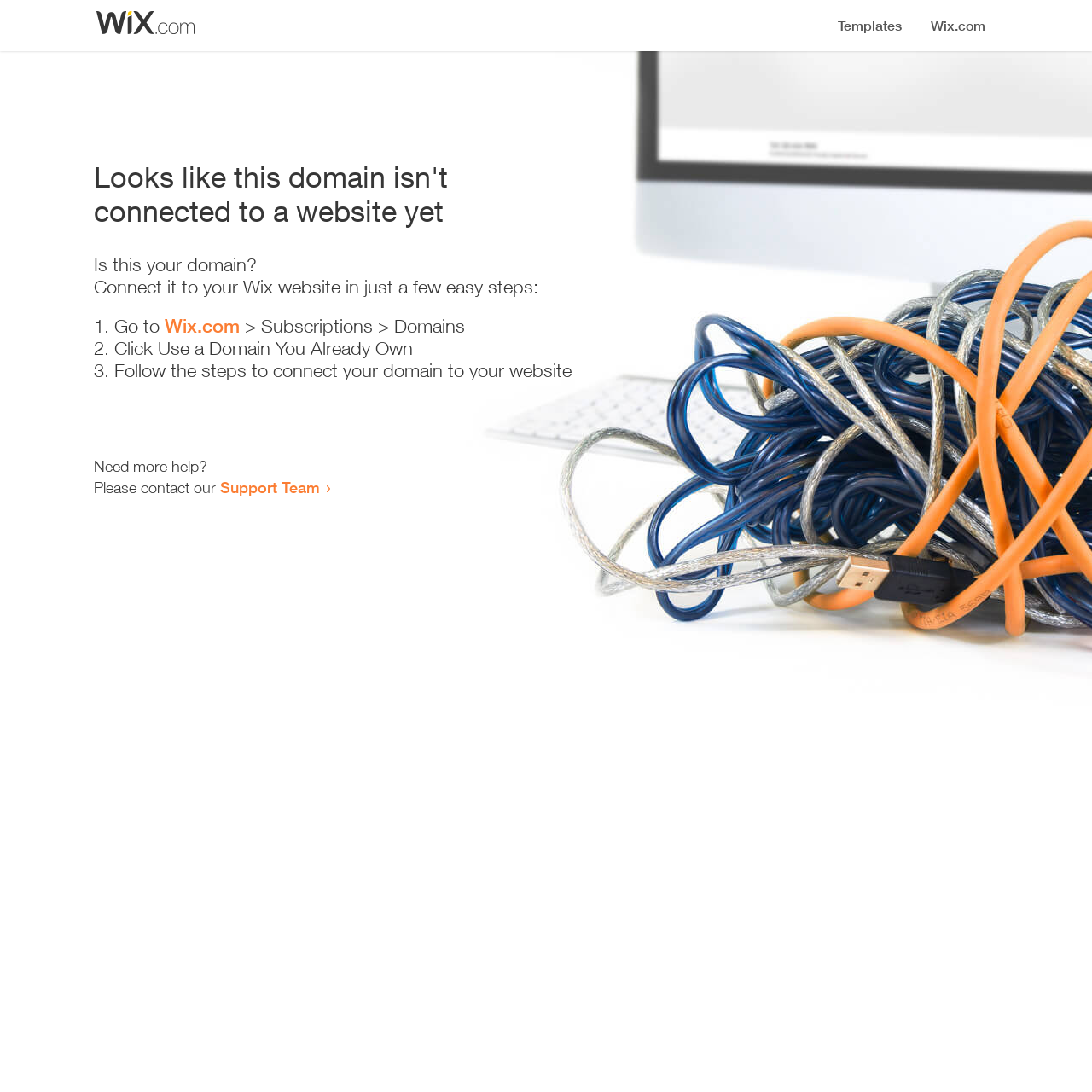Using the element description provided, determine the bounding box coordinates in the format (top-left x, top-left y, bottom-right x, bottom-right y). Ensure that all values are floating point numbers between 0 and 1. Element description: Support Team

[0.202, 0.438, 0.293, 0.455]